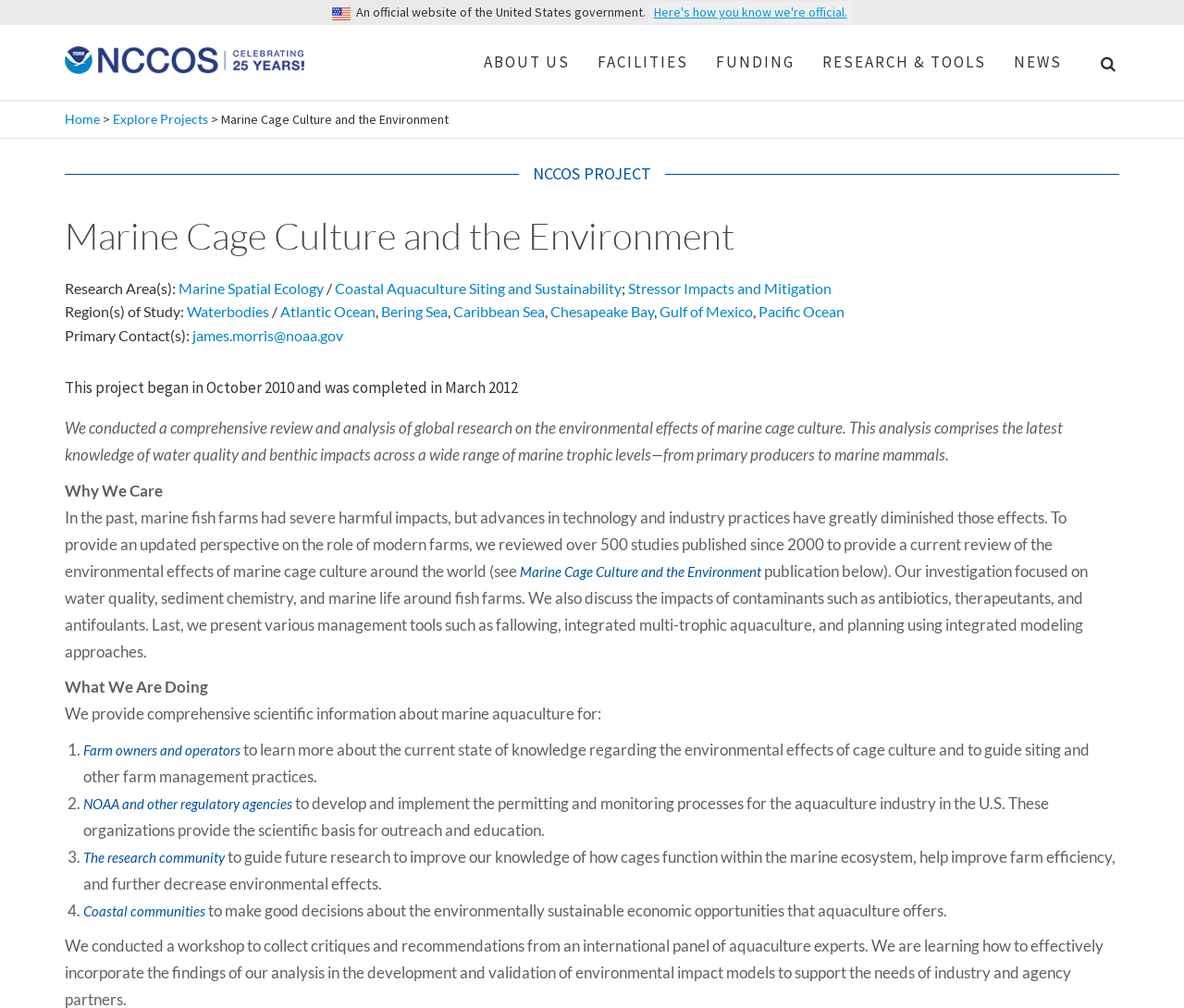Answer the following in one word or a short phrase: 
How many regions of study are mentioned?

7